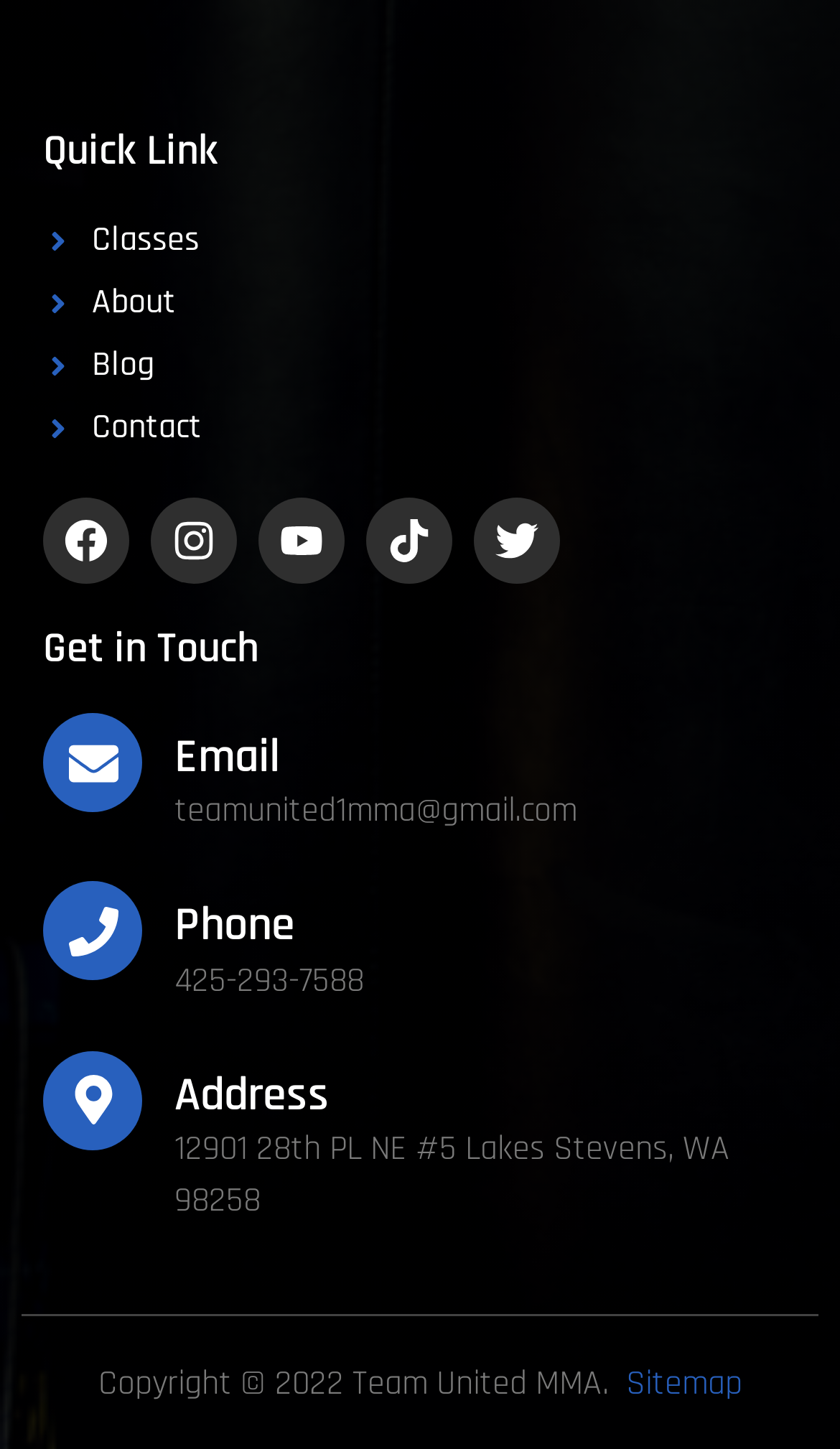Locate the coordinates of the bounding box for the clickable region that fulfills this instruction: "View EVENT TIMELINE".

None